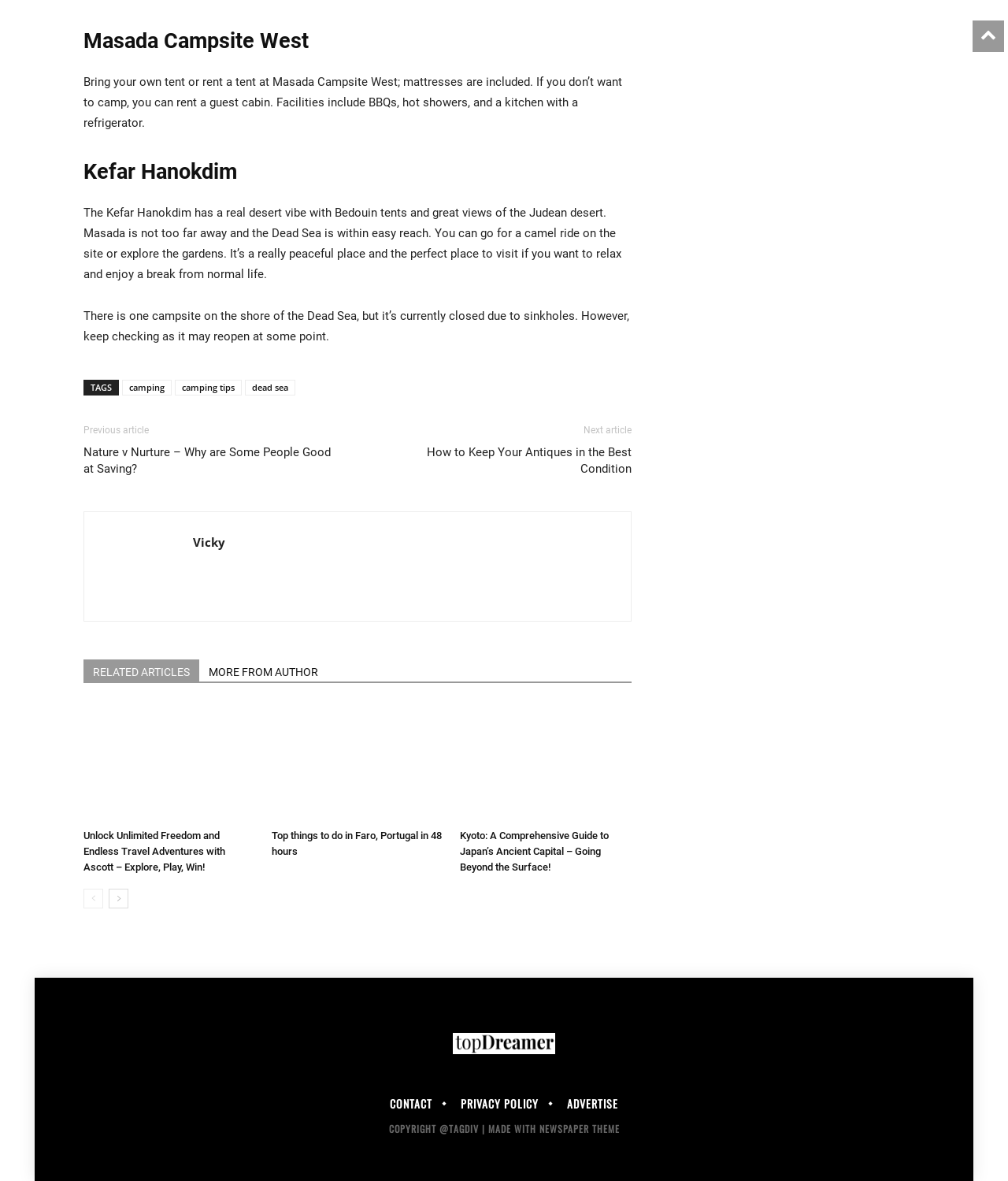Kindly provide the bounding box coordinates of the section you need to click on to fulfill the given instruction: "Visit 'Top things to do in Faro, Portugal in 48 hours'".

[0.27, 0.596, 0.44, 0.696]